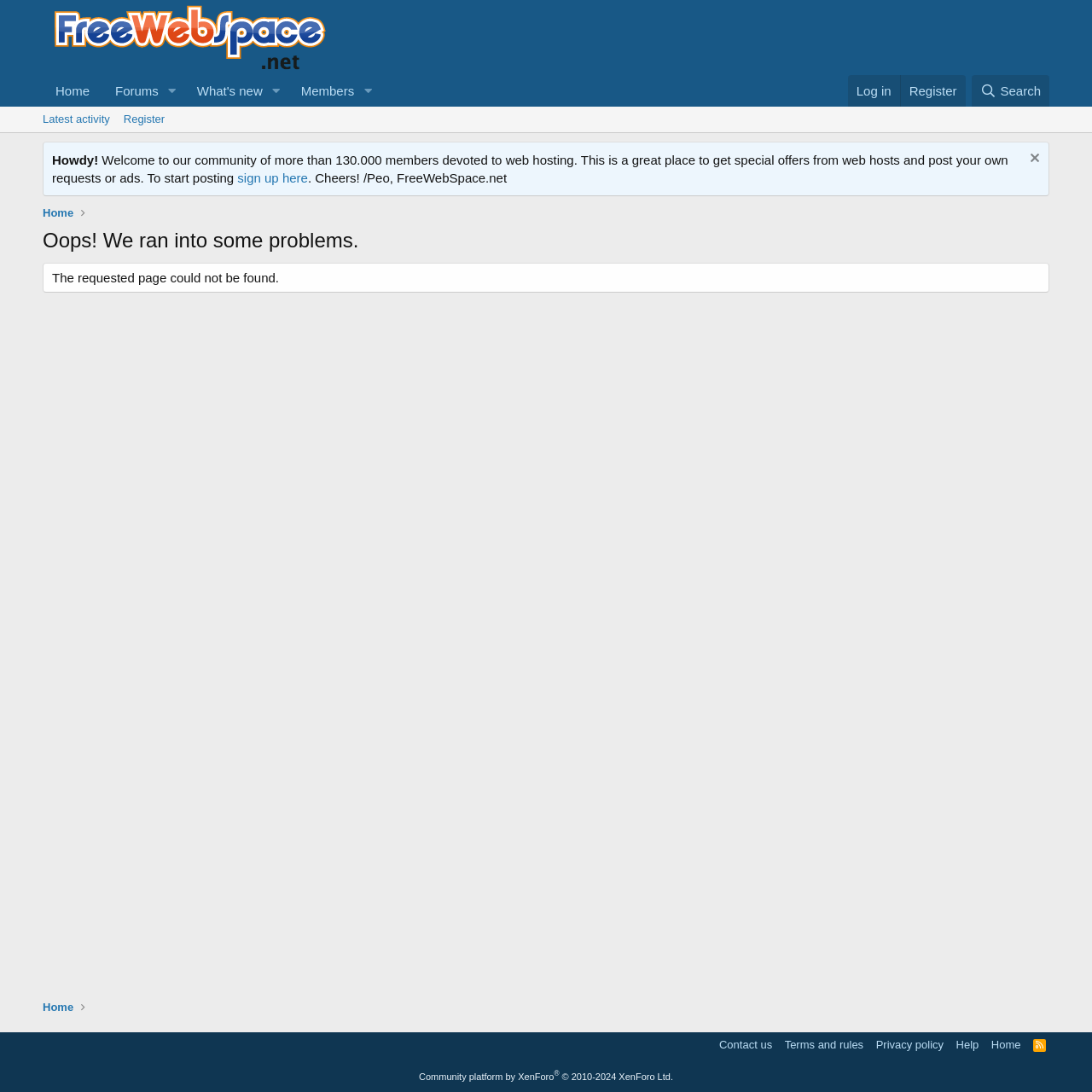Please determine the bounding box coordinates of the clickable area required to carry out the following instruction: "Click on the 'Log in' link". The coordinates must be four float numbers between 0 and 1, represented as [left, top, right, bottom].

[0.776, 0.069, 0.824, 0.098]